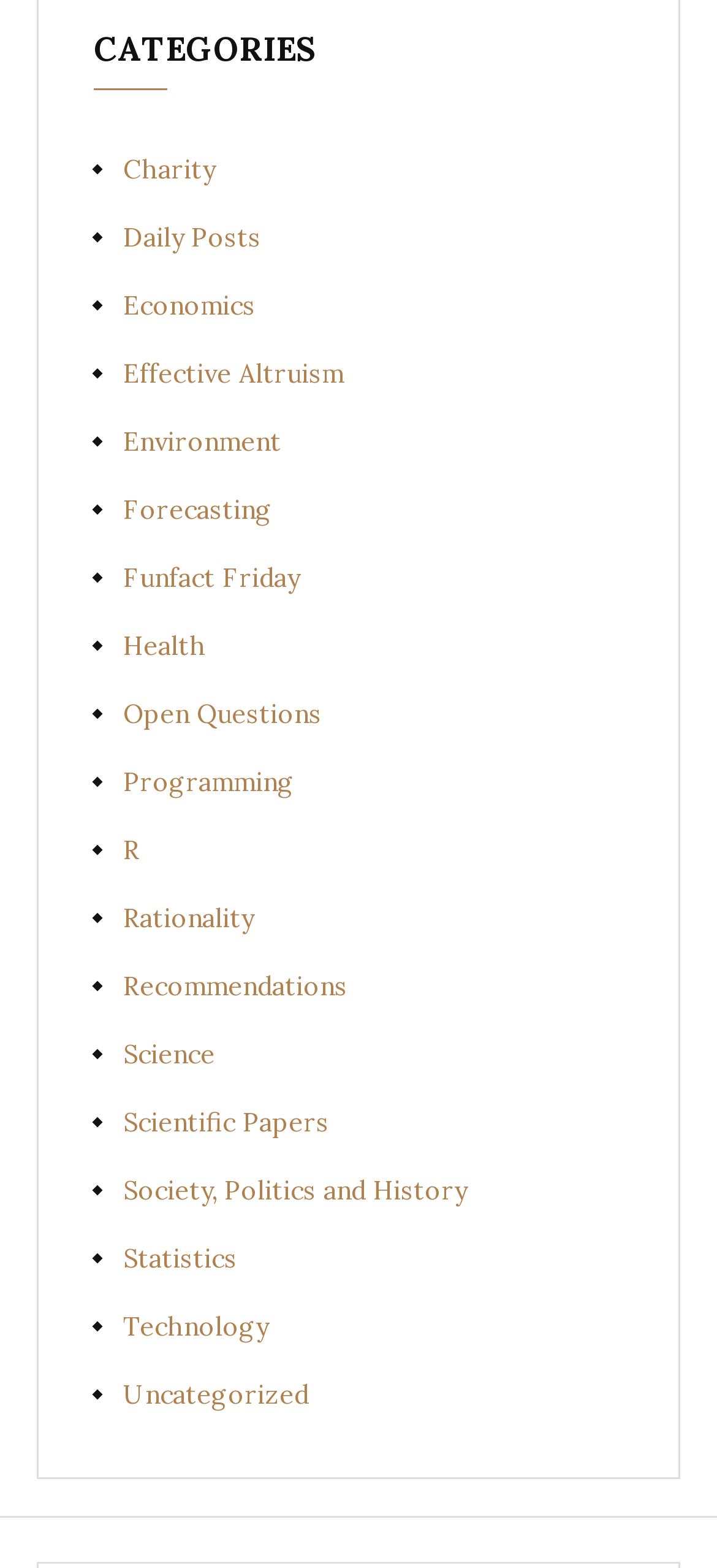Identify the bounding box coordinates for the element that needs to be clicked to fulfill this instruction: "Click on the 'Charity' link". Provide the coordinates in the format of four float numbers between 0 and 1: [left, top, right, bottom].

[0.172, 0.097, 0.3, 0.118]